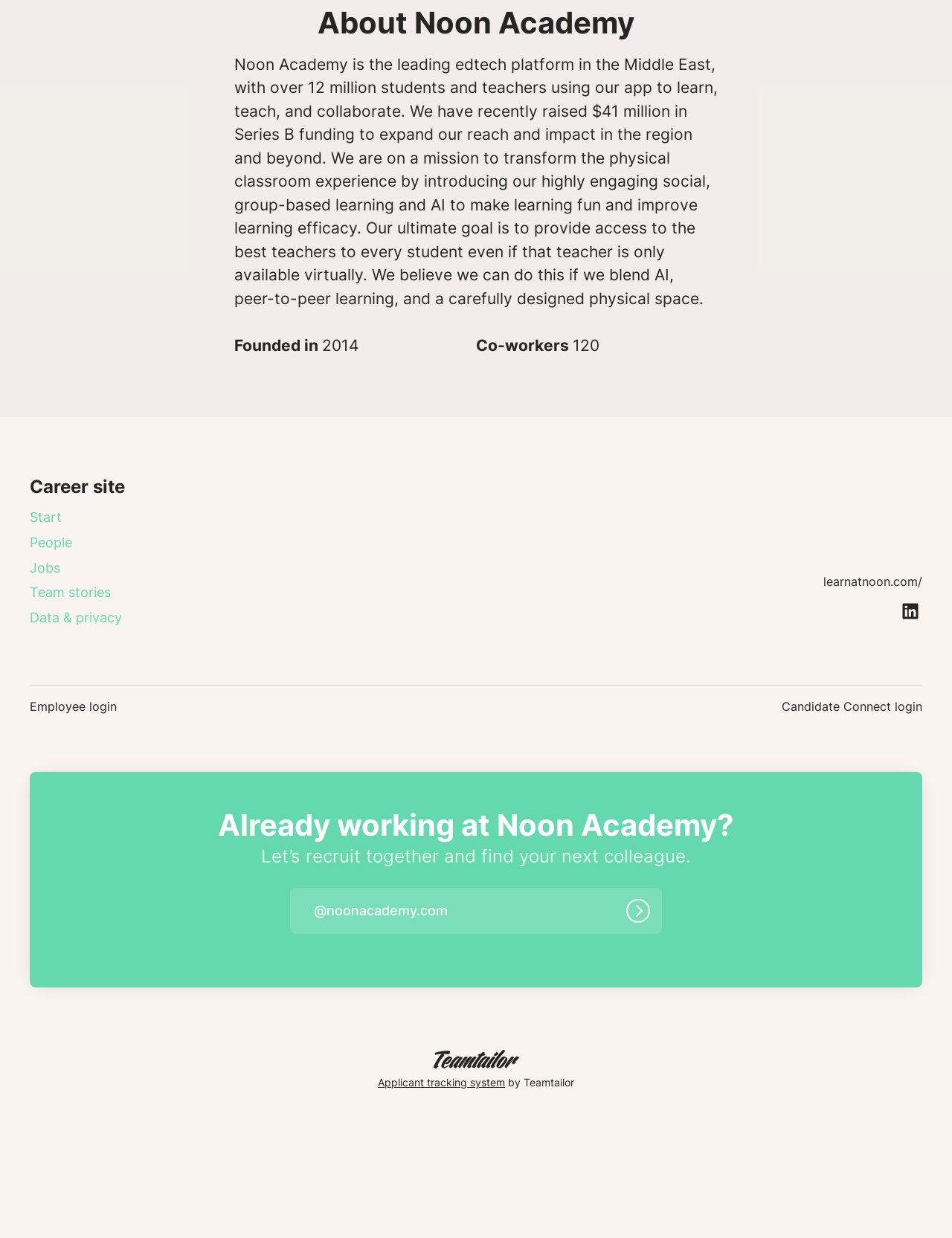Locate the bounding box coordinates of the segment that needs to be clicked to meet this instruction: "Visit the career site".

[0.031, 0.385, 0.238, 0.402]